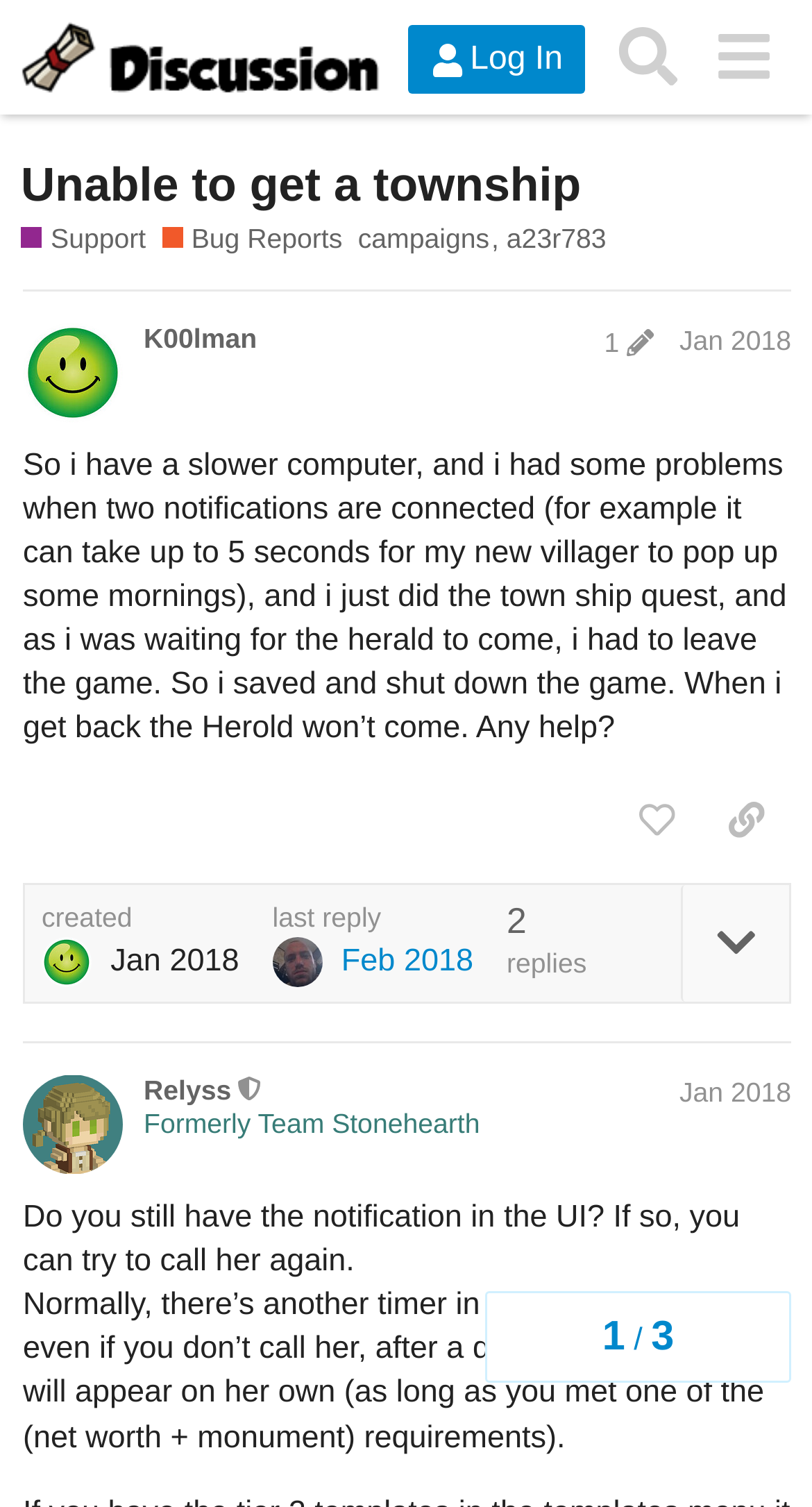Please pinpoint the bounding box coordinates for the region I should click to adhere to this instruction: "View the topic progress".

[0.597, 0.857, 0.974, 0.918]